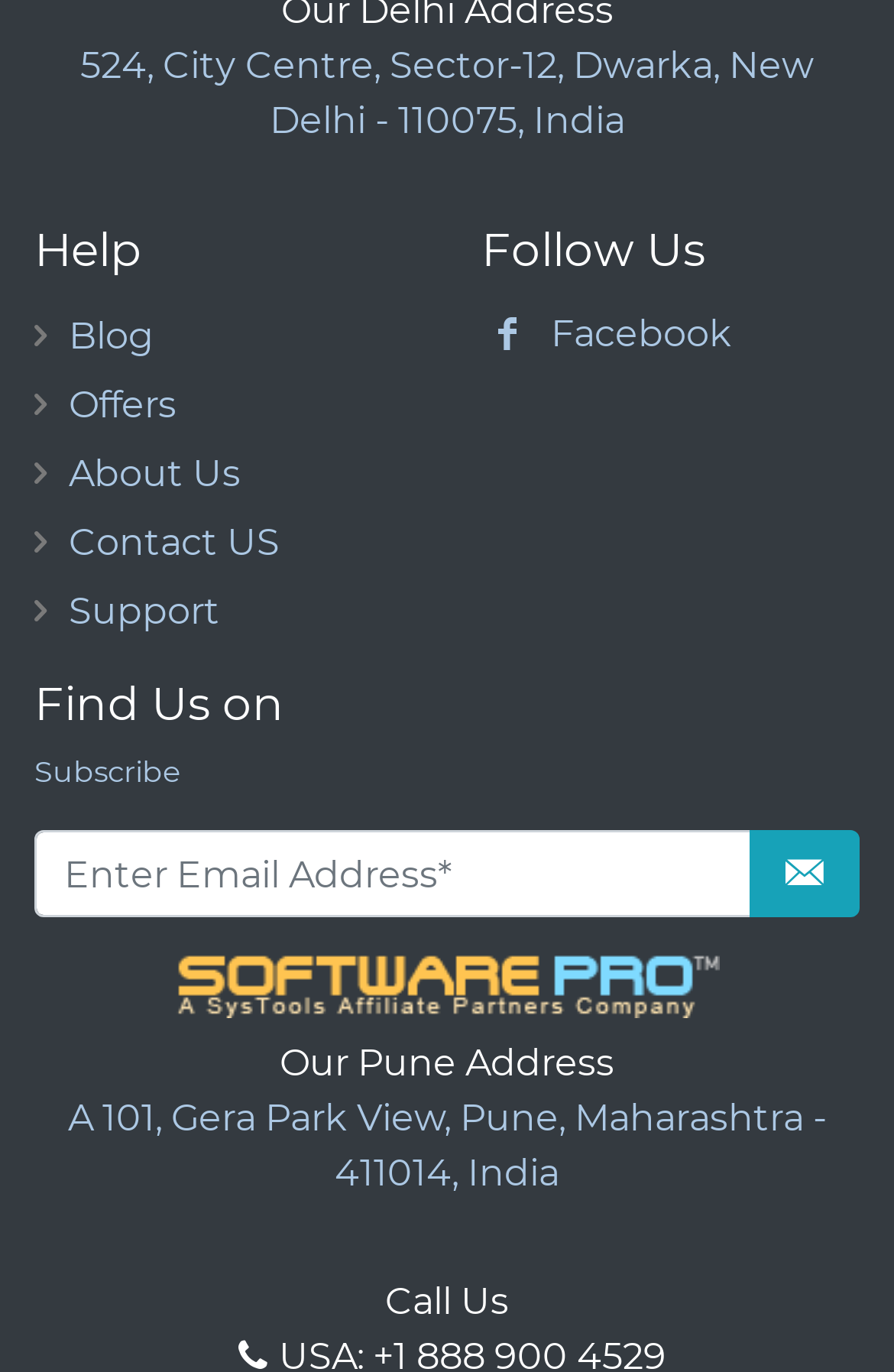Determine the bounding box coordinates for the UI element described. Format the coordinates as (top-left x, top-left y, bottom-right x, bottom-right y) and ensure all values are between 0 and 1. Element description: parent_node: Our Pune Address

[0.195, 0.869, 0.805, 0.901]